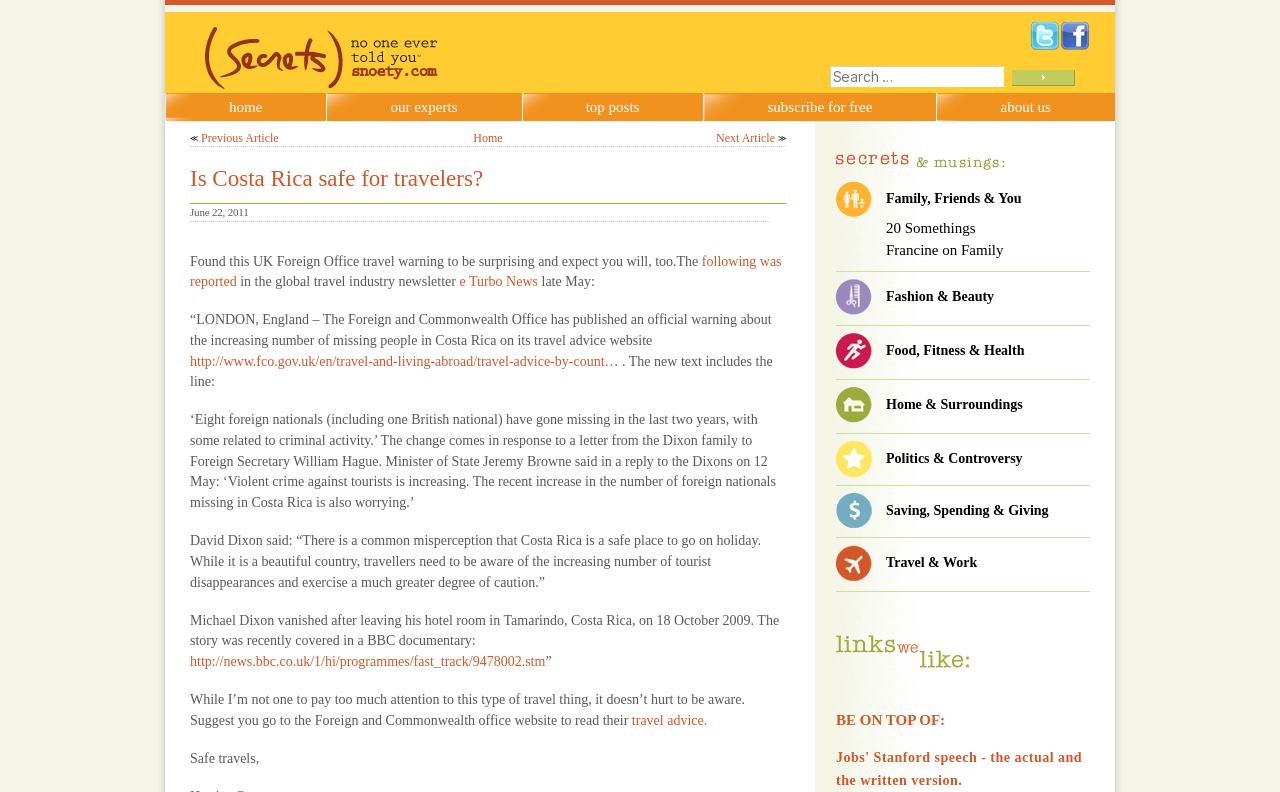Specify the bounding box coordinates of the element's area that should be clicked to execute the given instruction: "Read the previous article". The coordinates should be four float numbers between 0 and 1, i.e., [left, top, right, bottom].

[0.148, 0.165, 0.304, 0.184]